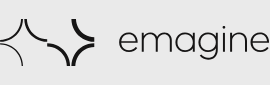Explain what is happening in the image with as much detail as possible.

The image features the logo of Emagine, a platform that connects freelance professionals with business and IT consulting opportunities. The logo displays a distinctive design alongside the brand name "emagine," reflecting their commitment to innovation in freelance services. This branding aligns with their mission to support and empower independent consultants in navigating the evolving job market. The overall aesthetic is modern and professional, emphasizing Emagine's role in the growing freelance economy, which has gained significant traction among IT specialists and other professionals seeking flexible work arrangements.